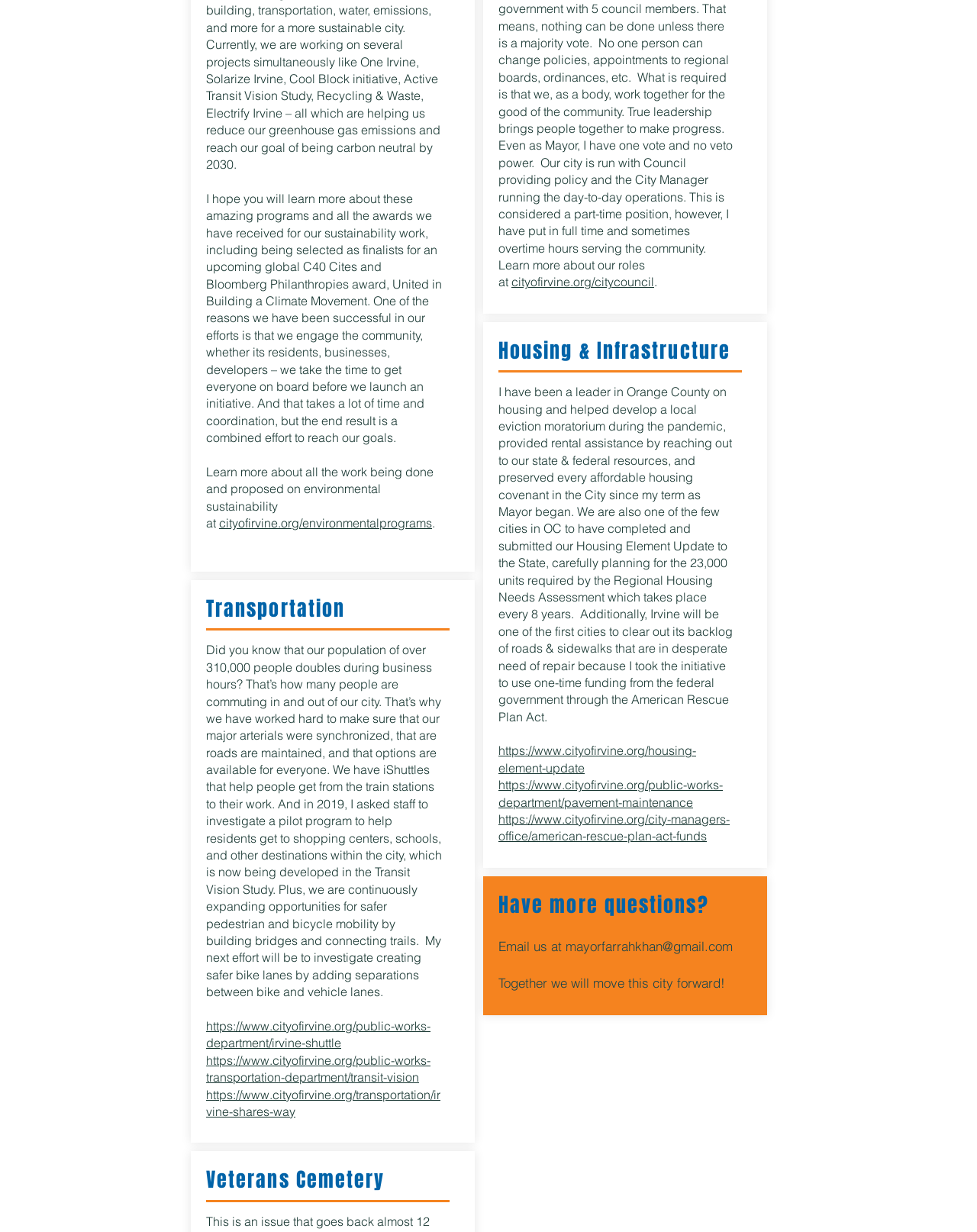Answer the question below with a single word or a brief phrase: 
How can one contact the Mayor?

Email mayorfarrahkhan@gmail.com